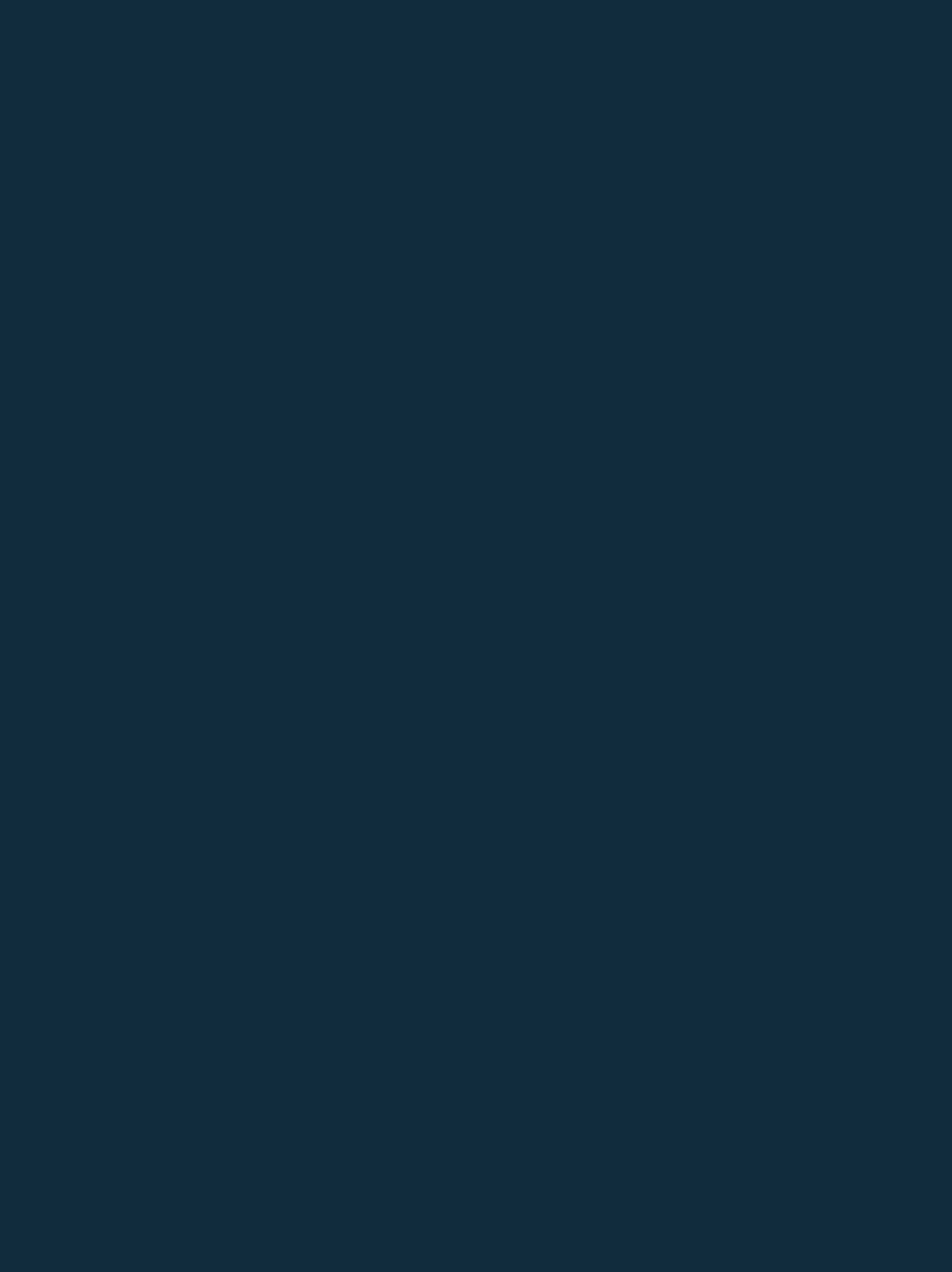Identify the bounding box coordinates of the clickable region required to complete the instruction: "Explore the article about Julie Etchingham looking at how the government are tackling violence against women". The coordinates should be given as four float numbers within the range of 0 and 1, i.e., [left, top, right, bottom].

[0.258, 0.546, 0.468, 0.582]